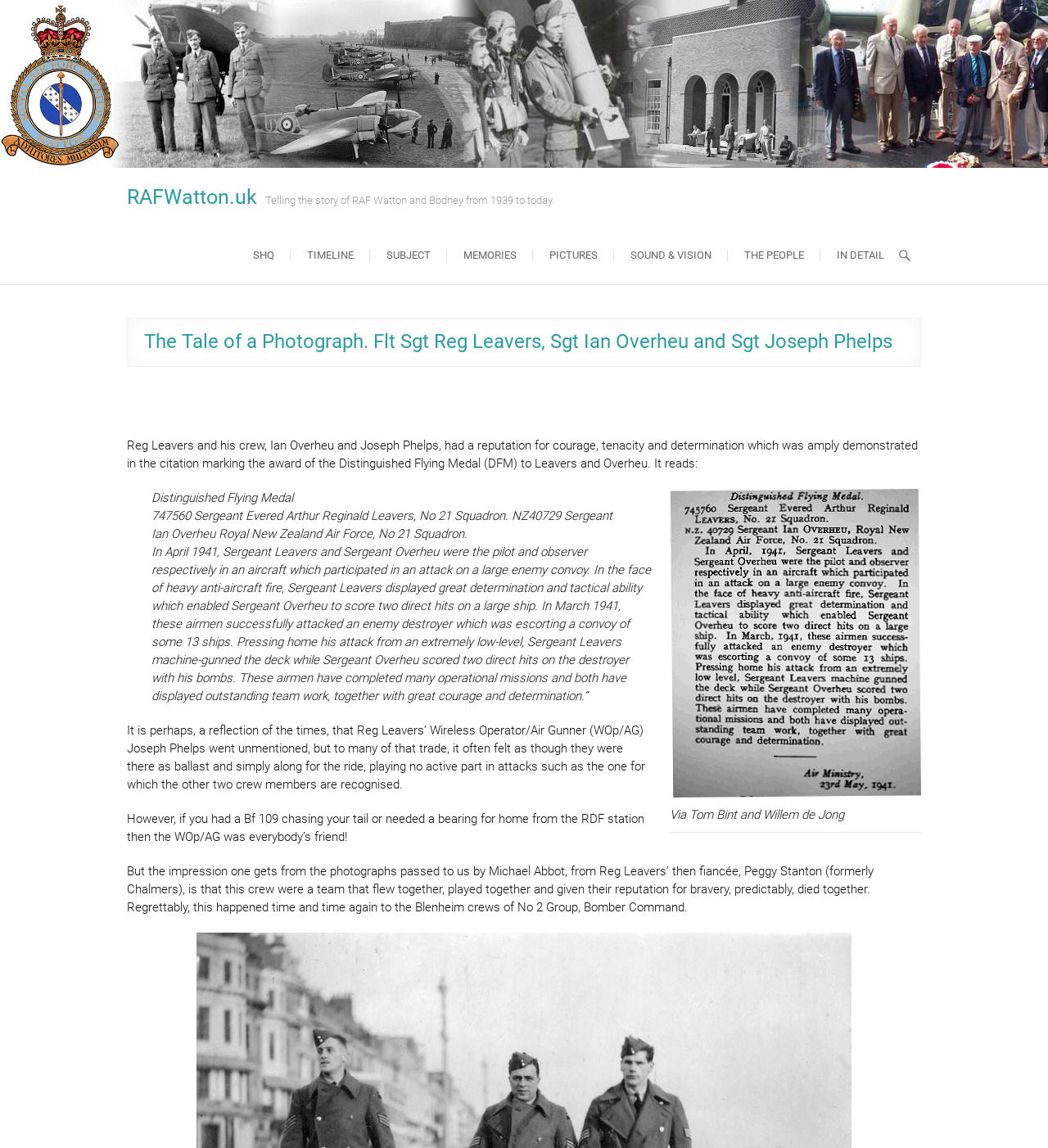What is the name of the pilot mentioned?
Analyze the image and deliver a detailed answer to the question.

I found the answer by looking at the text content of the webpage, specifically the sentence '747560 Sergeant Evered Arthur Reginald Leavers, No 21 Squadron.' which mentions the pilot's name.